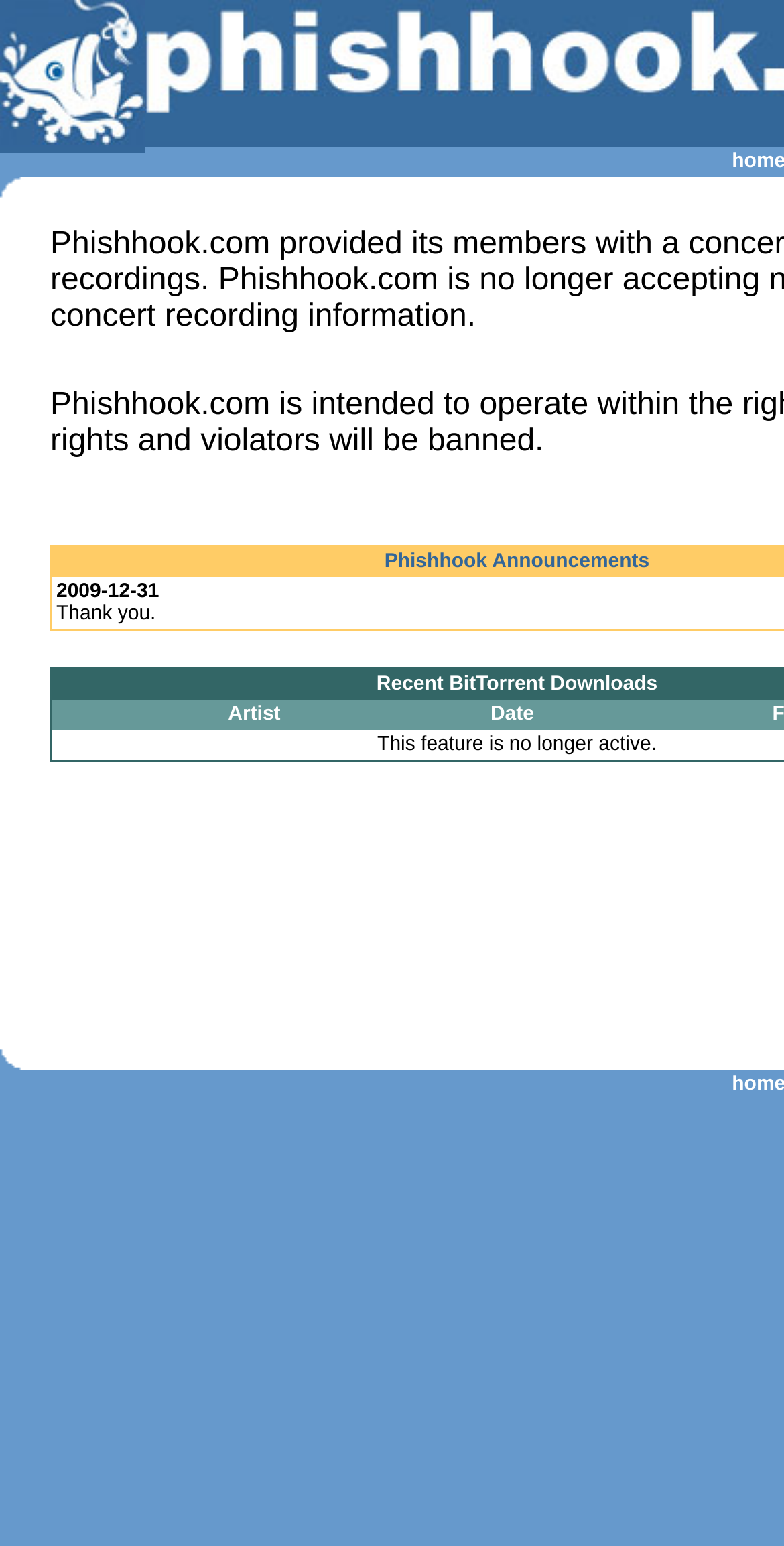Respond with a single word or phrase to the following question:
How many images are present on the webpage?

4